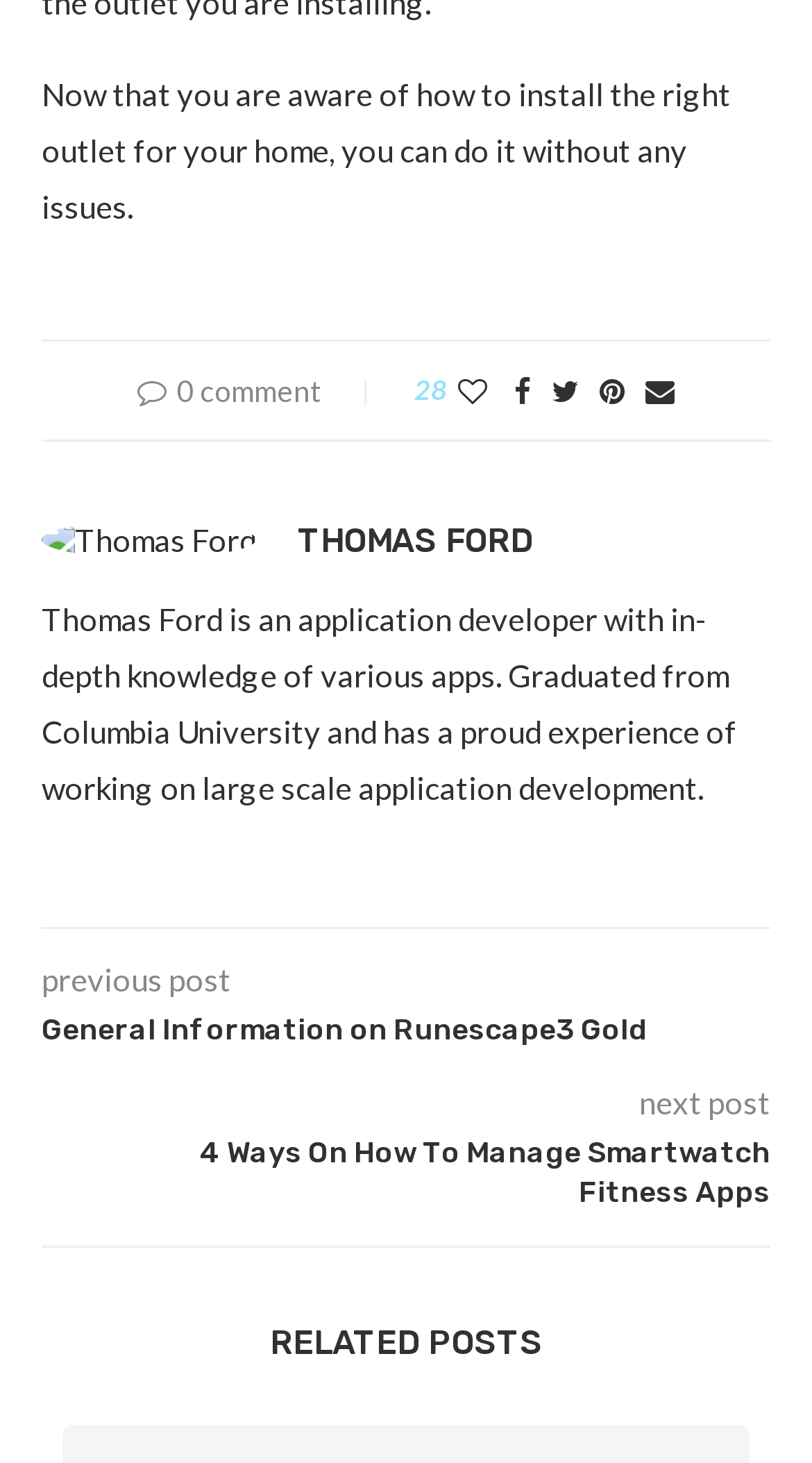Provide the bounding box coordinates for the UI element that is described by this text: "Pinterest". The coordinates should be in the form of four float numbers between 0 and 1: [left, top, right, bottom].

[0.738, 0.255, 0.769, 0.279]